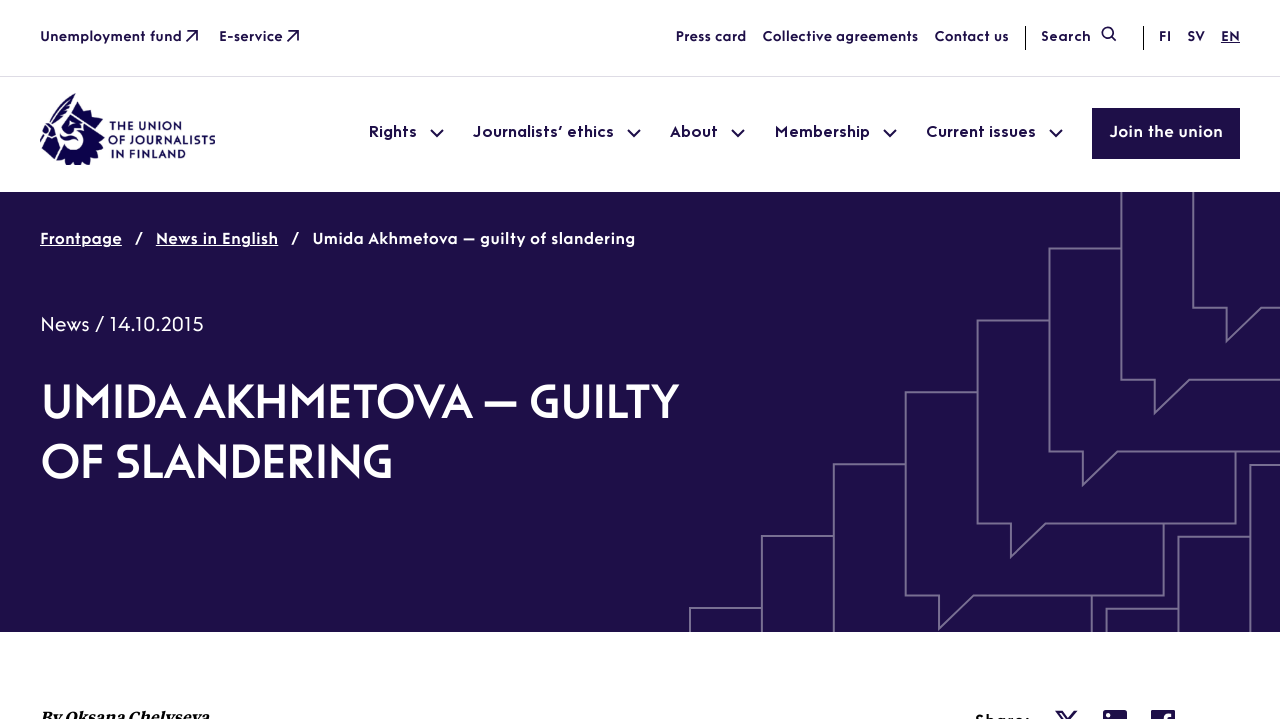Specify the bounding box coordinates of the element's region that should be clicked to achieve the following instruction: "Click the 'Search' button". The bounding box coordinates consist of four float numbers between 0 and 1, in the format [left, top, right, bottom].

[0.813, 0.033, 0.88, 0.072]